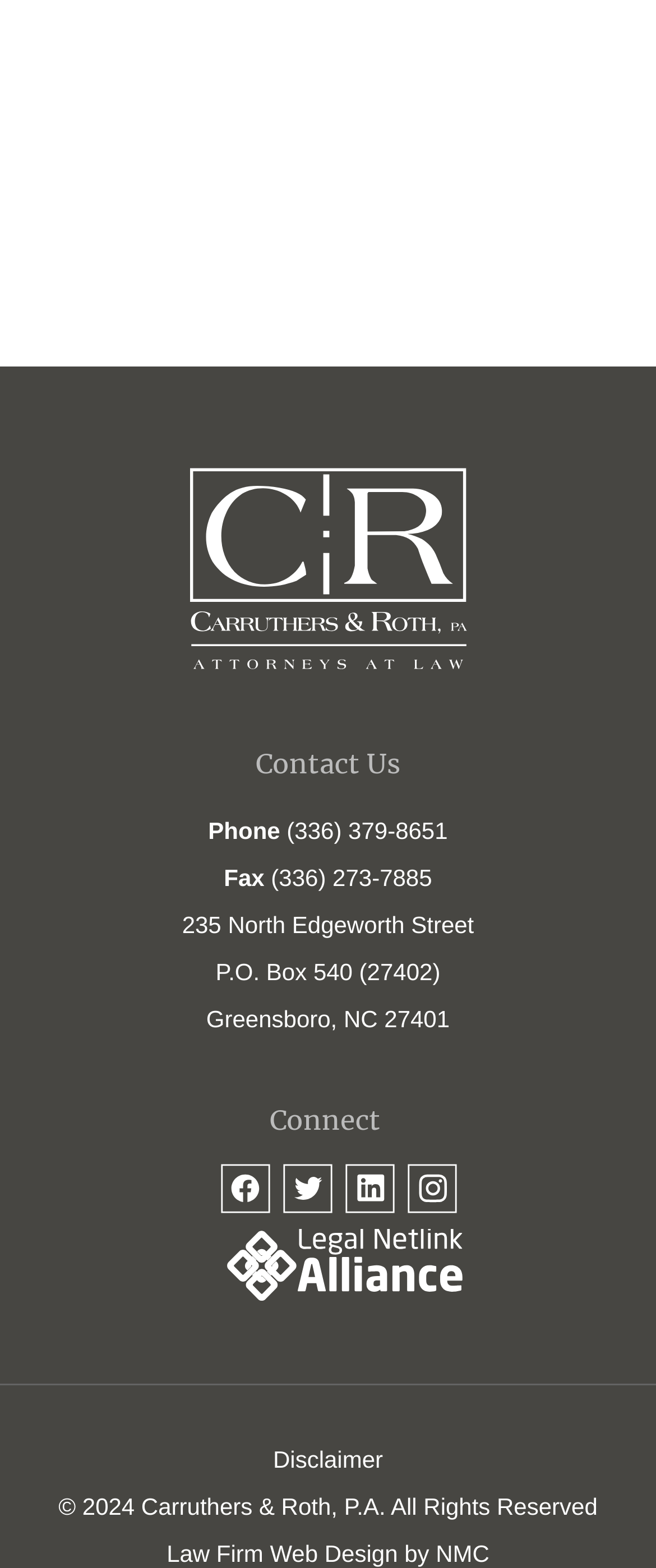What is the name of the law firm web design company?
Answer the question using a single word or phrase, according to the image.

NMC